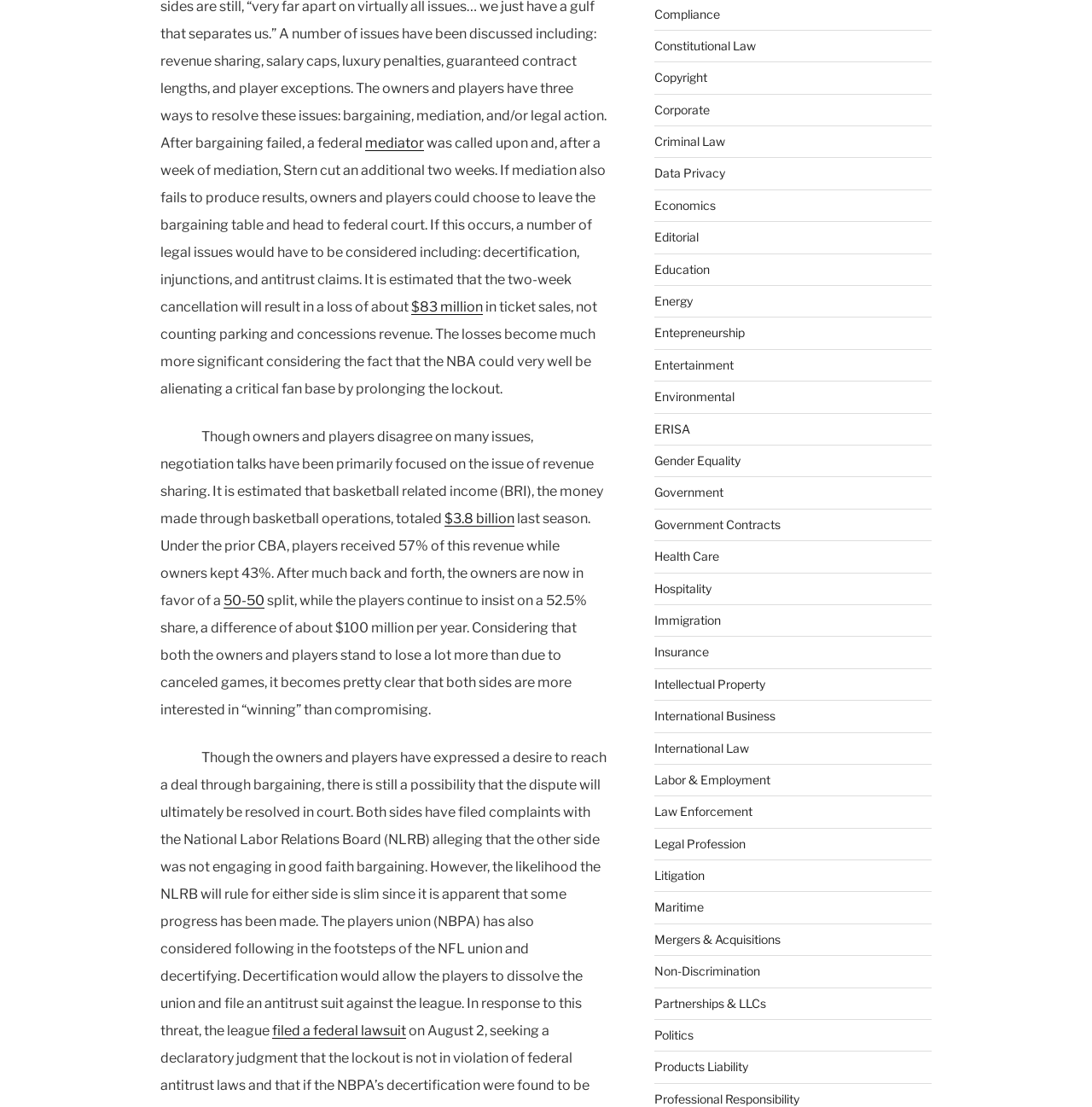Provide the bounding box coordinates, formatted as (top-left x, top-left y, bottom-right x, bottom-right y), with all values being floating point numbers between 0 and 1. Identify the bounding box of the UI element that matches the description: Labor & Employment

[0.599, 0.698, 0.705, 0.711]